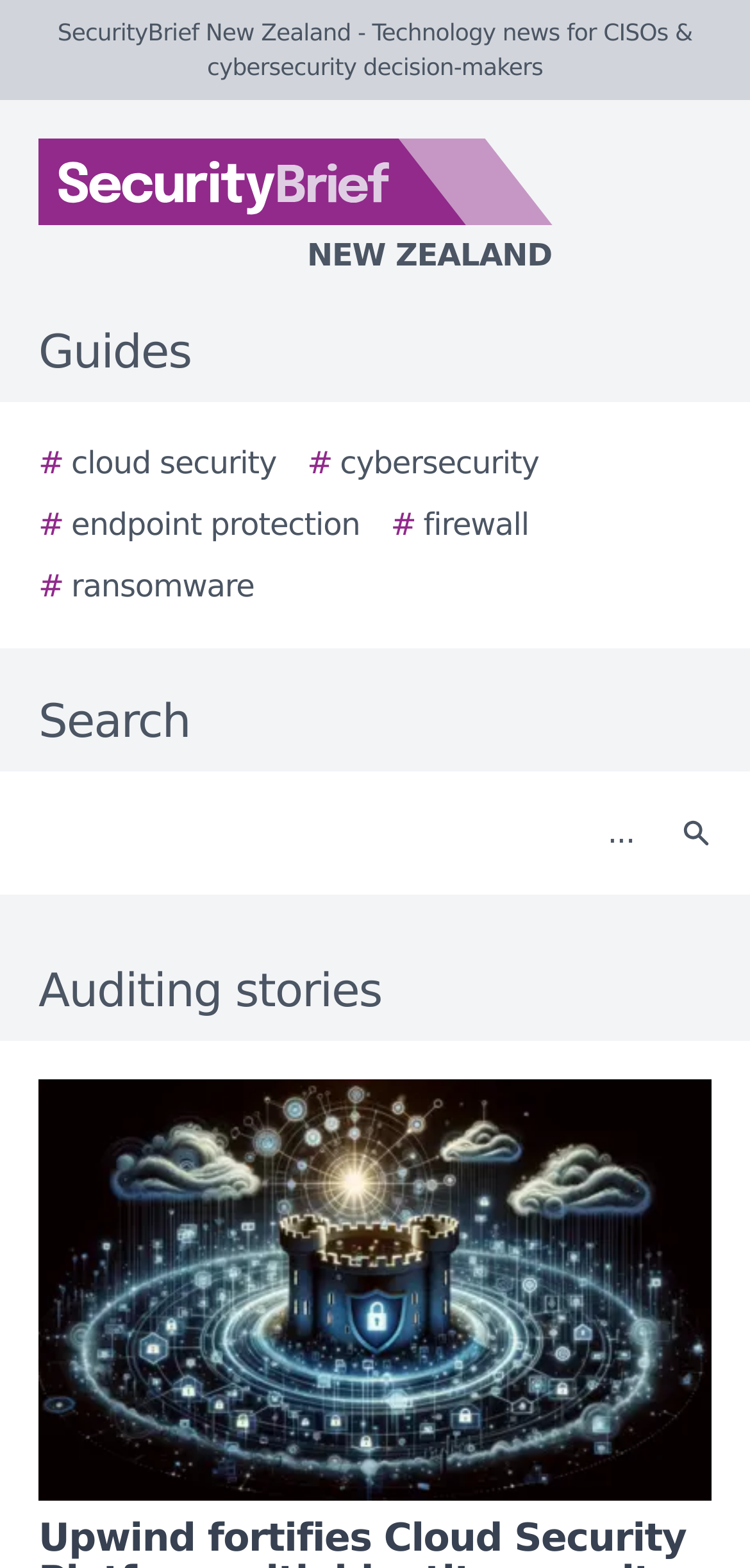What is the shape of the image next to the 'Search' button?
Using the visual information, reply with a single word or short phrase.

Rectangle